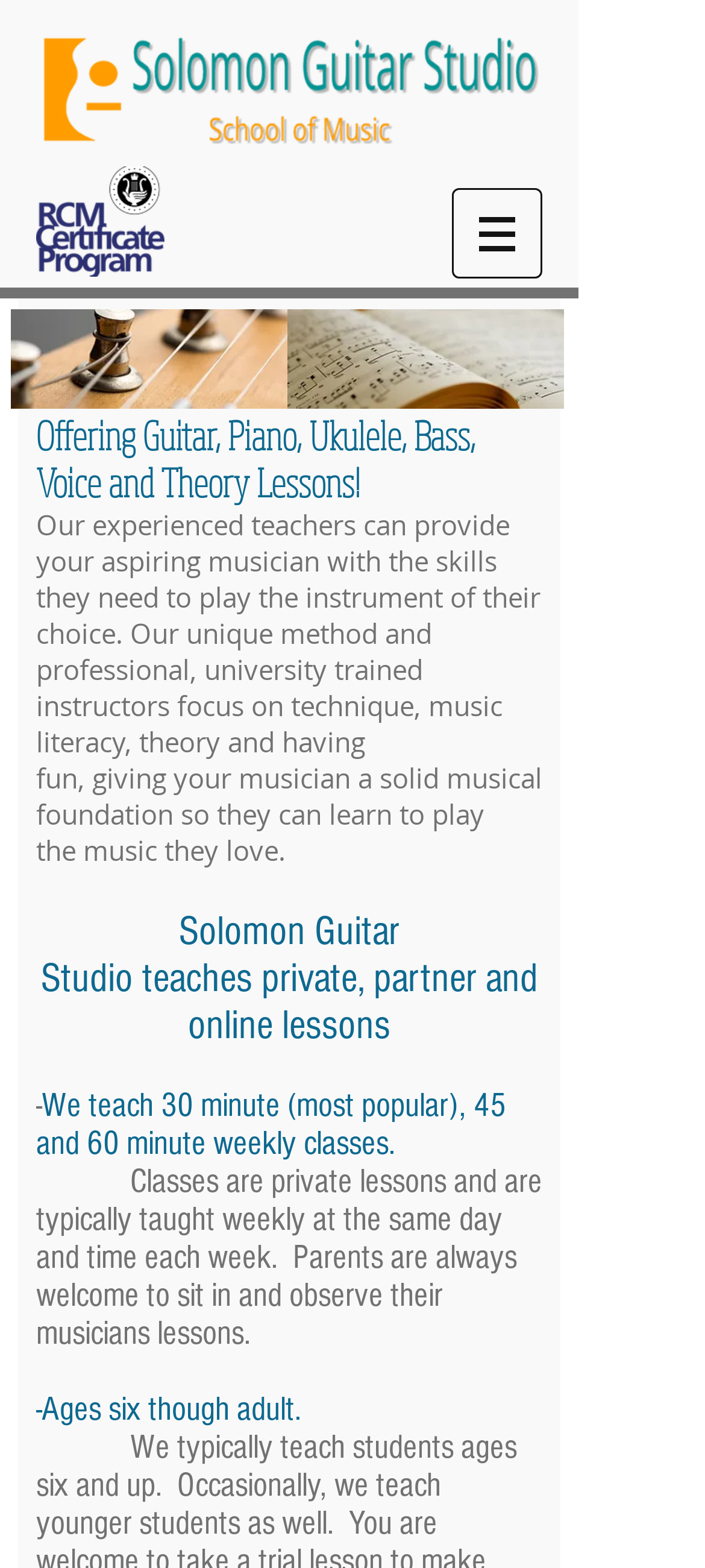What is the duration of the classes? Observe the screenshot and provide a one-word or short phrase answer.

30, 45, 60 minutes